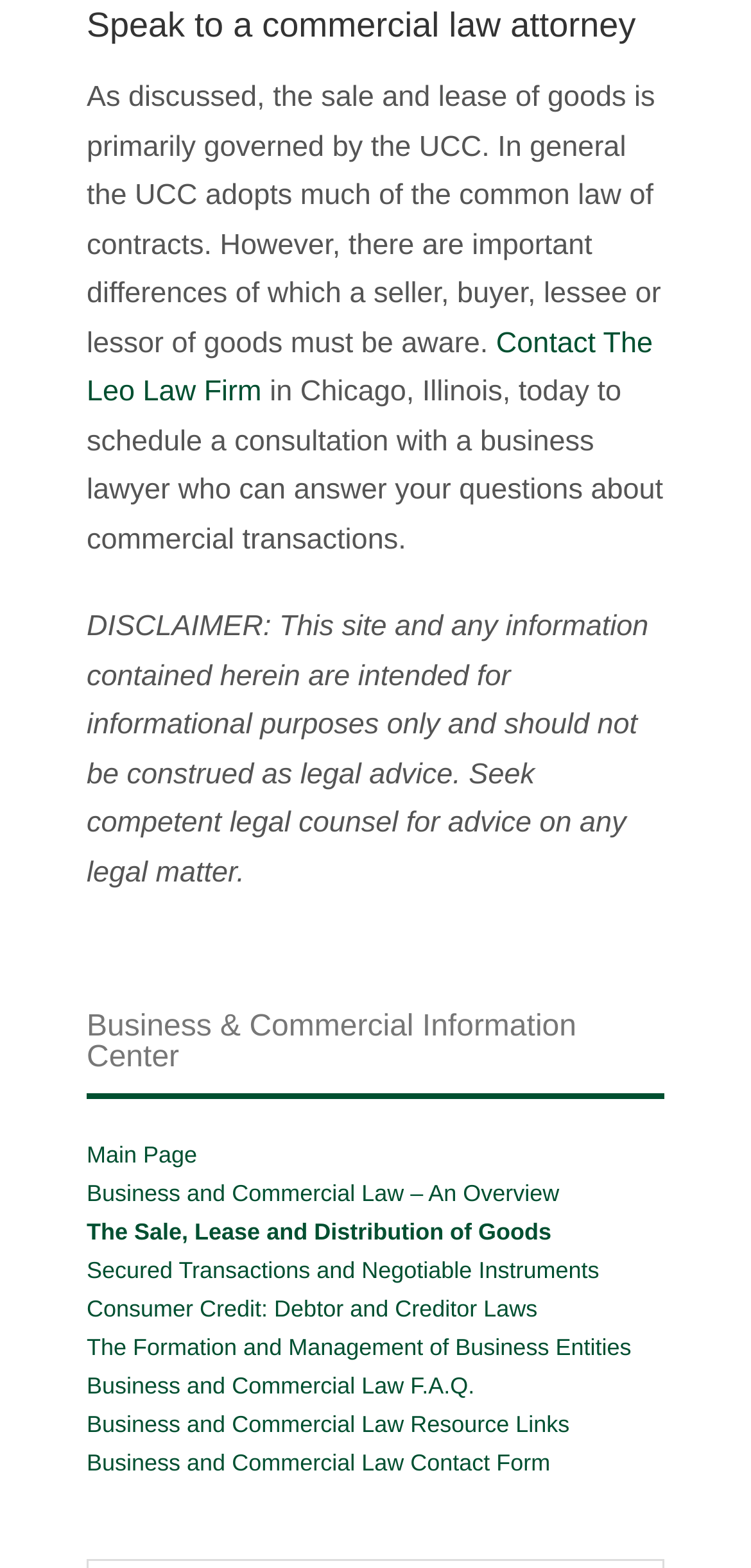Given the element description, predict the bounding box coordinates in the format (top-left x, top-left y, bottom-right x, bottom-right y). Make sure all values are between 0 and 1. Here is the element description: Main Page

[0.115, 0.728, 0.262, 0.745]